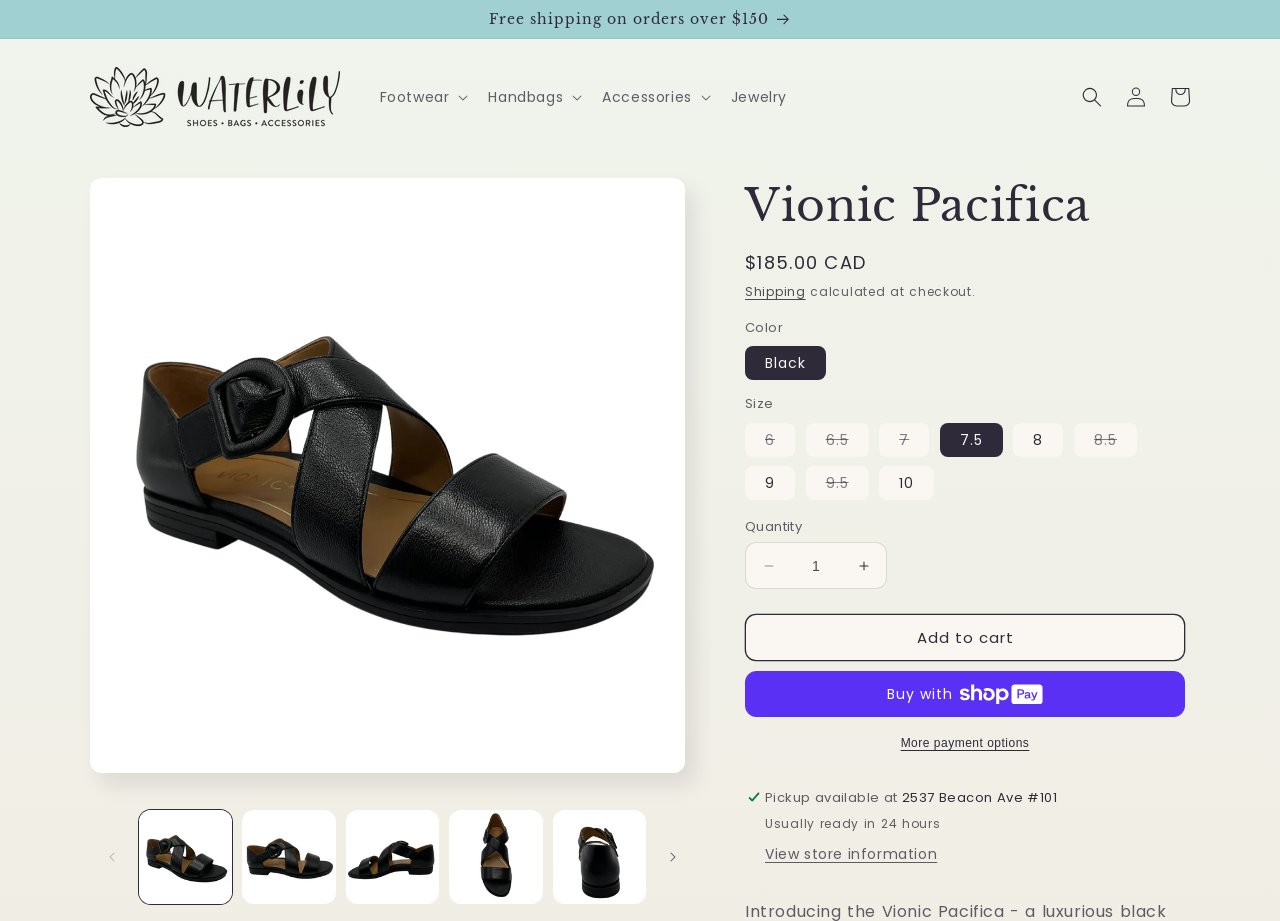What is the type of the Vionic Pacifica?
Refer to the image and offer an in-depth and detailed answer to the question.

I inferred this answer by looking at the product image, which shows a sandal with crisscross straps and a low heel.